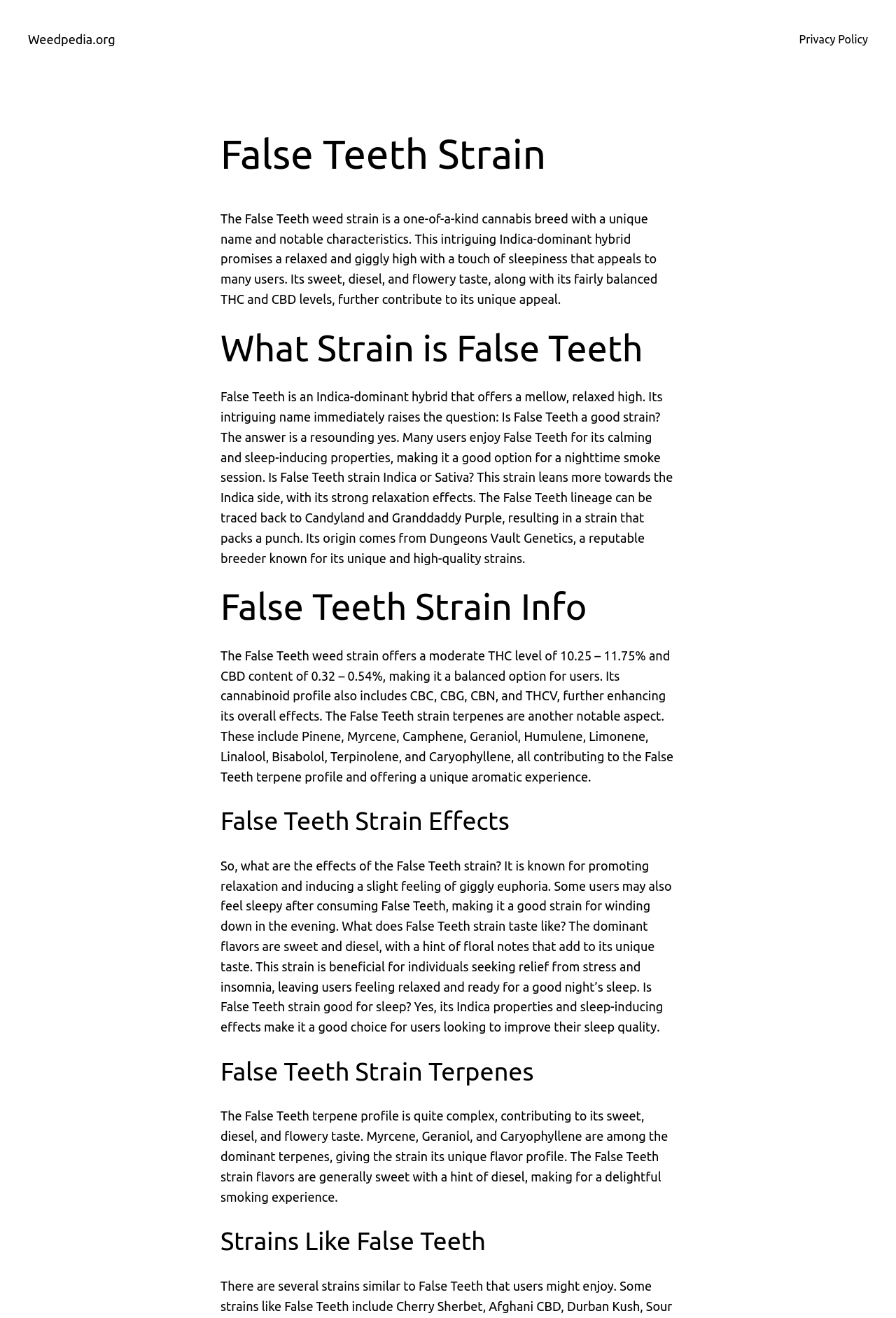What is the THC level of False Teeth?
Using the image as a reference, deliver a detailed and thorough answer to the question.

According to the section 'False Teeth Strain Info', the THC level of False Teeth is between 10.25% and 11.75%.